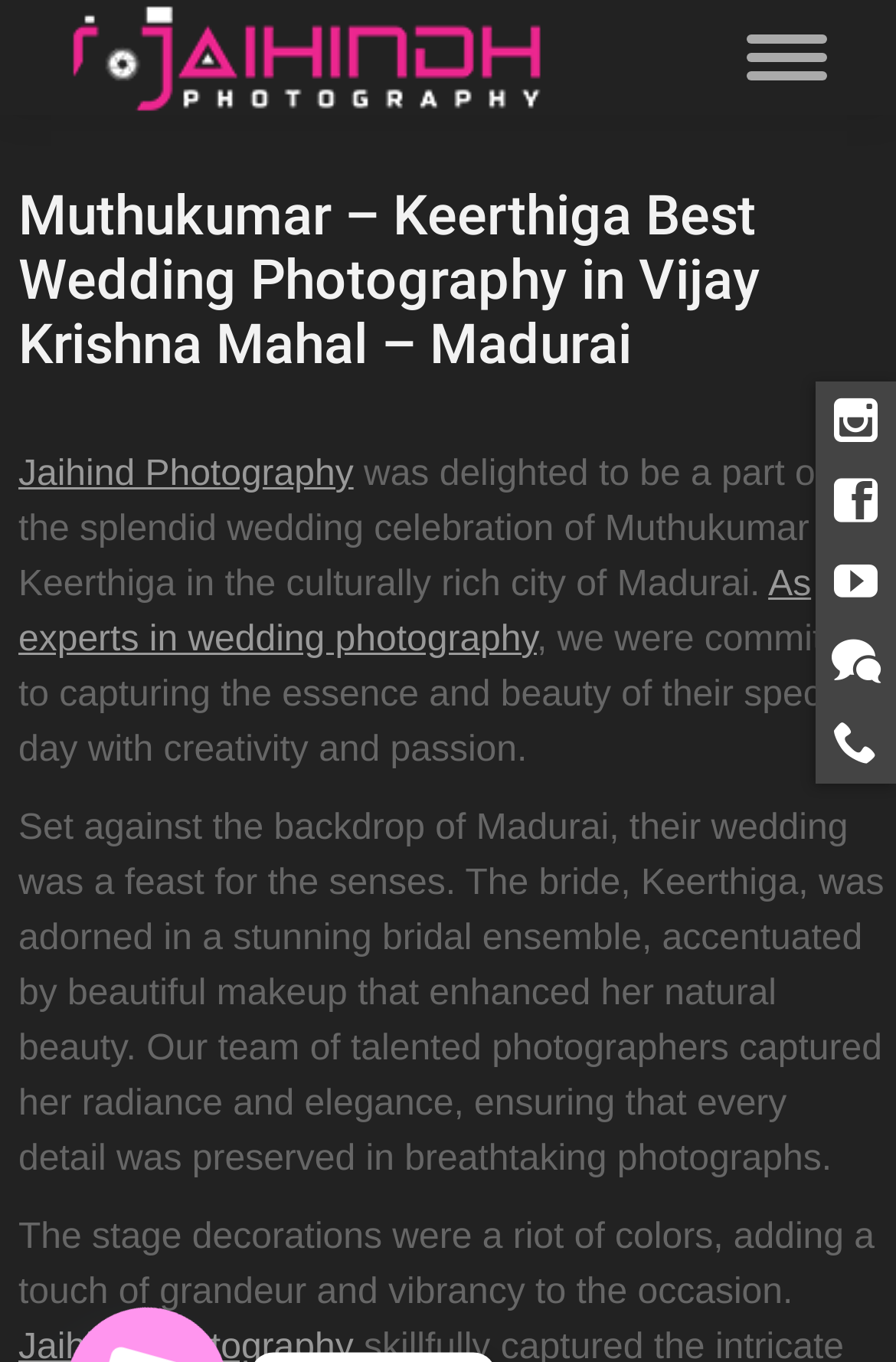Predict the bounding box coordinates of the area that should be clicked to accomplish the following instruction: "Click the mobile menu icon". The bounding box coordinates should consist of four float numbers between 0 and 1, i.e., [left, top, right, bottom].

[0.808, 0.025, 0.923, 0.059]